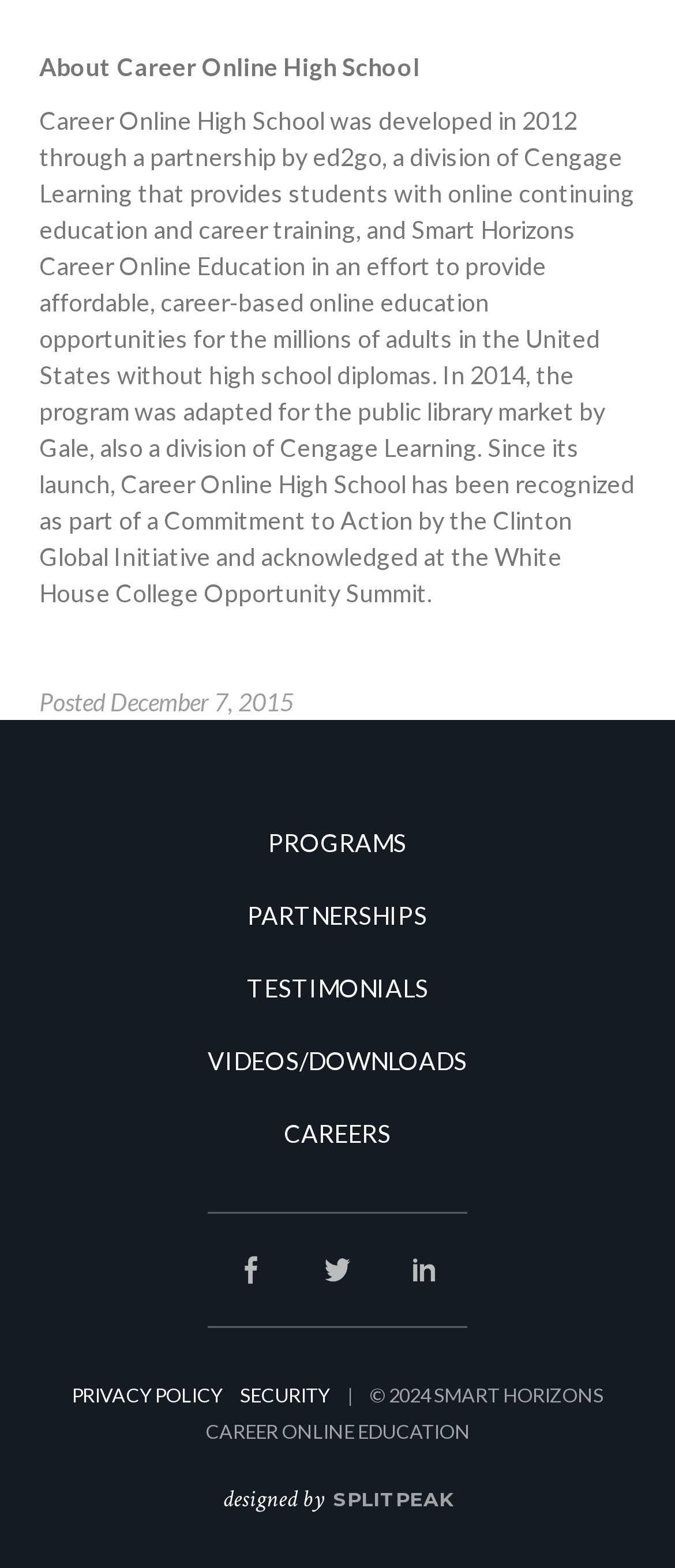Locate the bounding box coordinates of the segment that needs to be clicked to meet this instruction: "Check out the website designed by SPLITPEAK".

[0.494, 0.949, 0.671, 0.964]